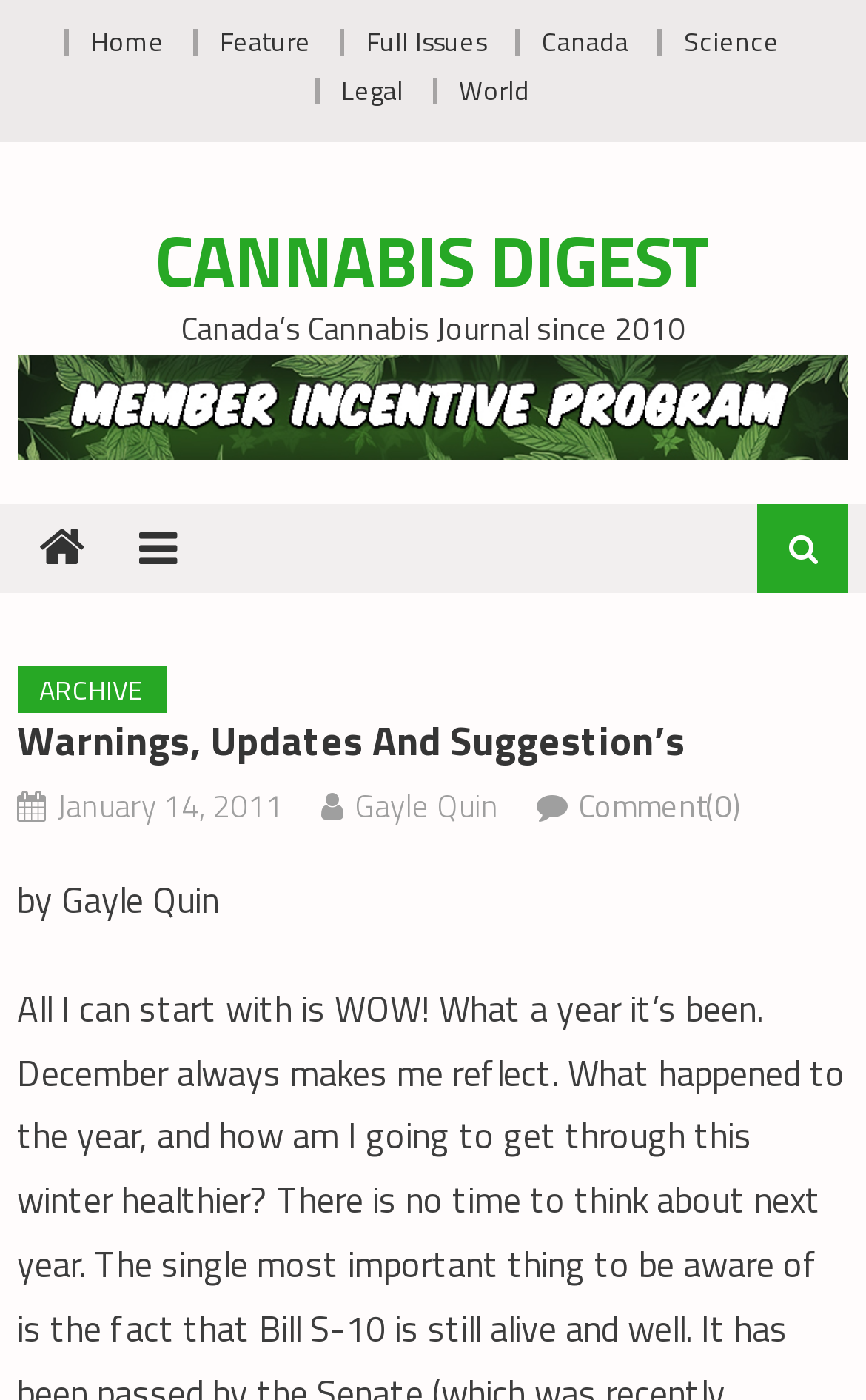What is the name of the journal?
Answer the question with a single word or phrase, referring to the image.

Cannabis Digest